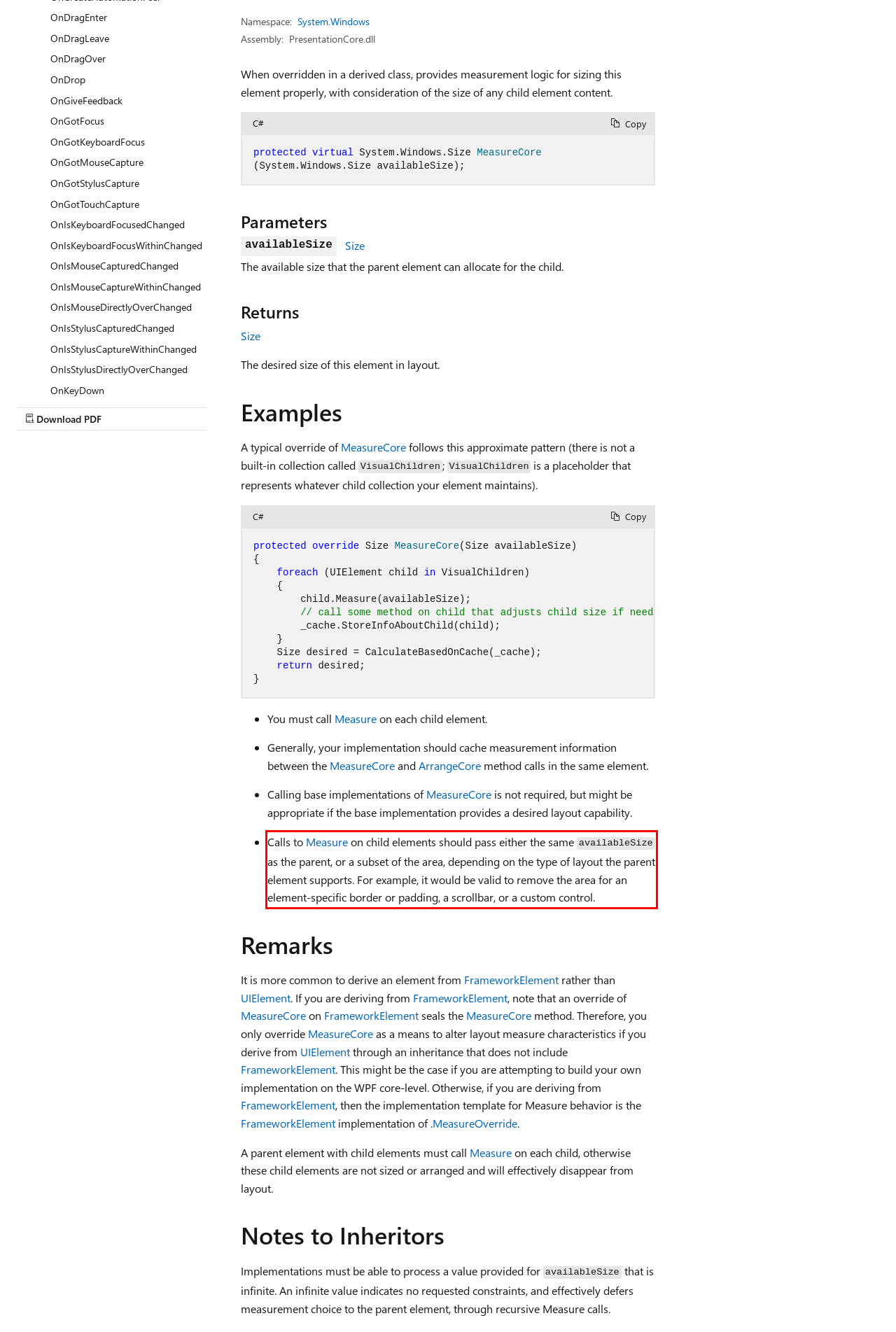Identify the text inside the red bounding box on the provided webpage screenshot by performing OCR.

Calls to Measure on child elements should pass either the same availableSize as the parent, or a subset of the area, depending on the type of layout the parent element supports. For example, it would be valid to remove the area for an element-specific border or padding, a scrollbar, or a custom control.